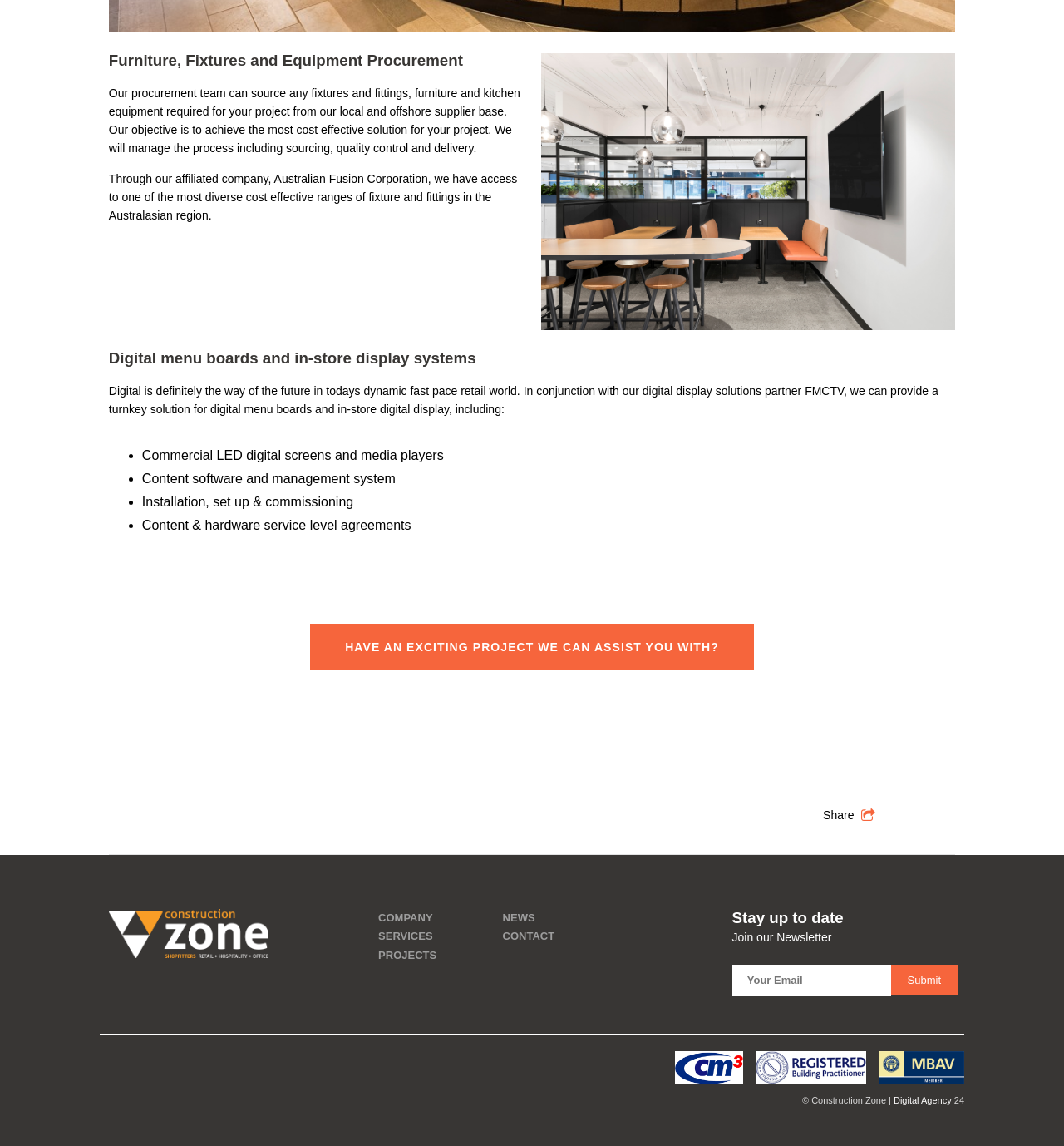Find and specify the bounding box coordinates that correspond to the clickable region for the instruction: "Enter email address in the newsletter textbox".

[0.688, 0.842, 0.846, 0.869]